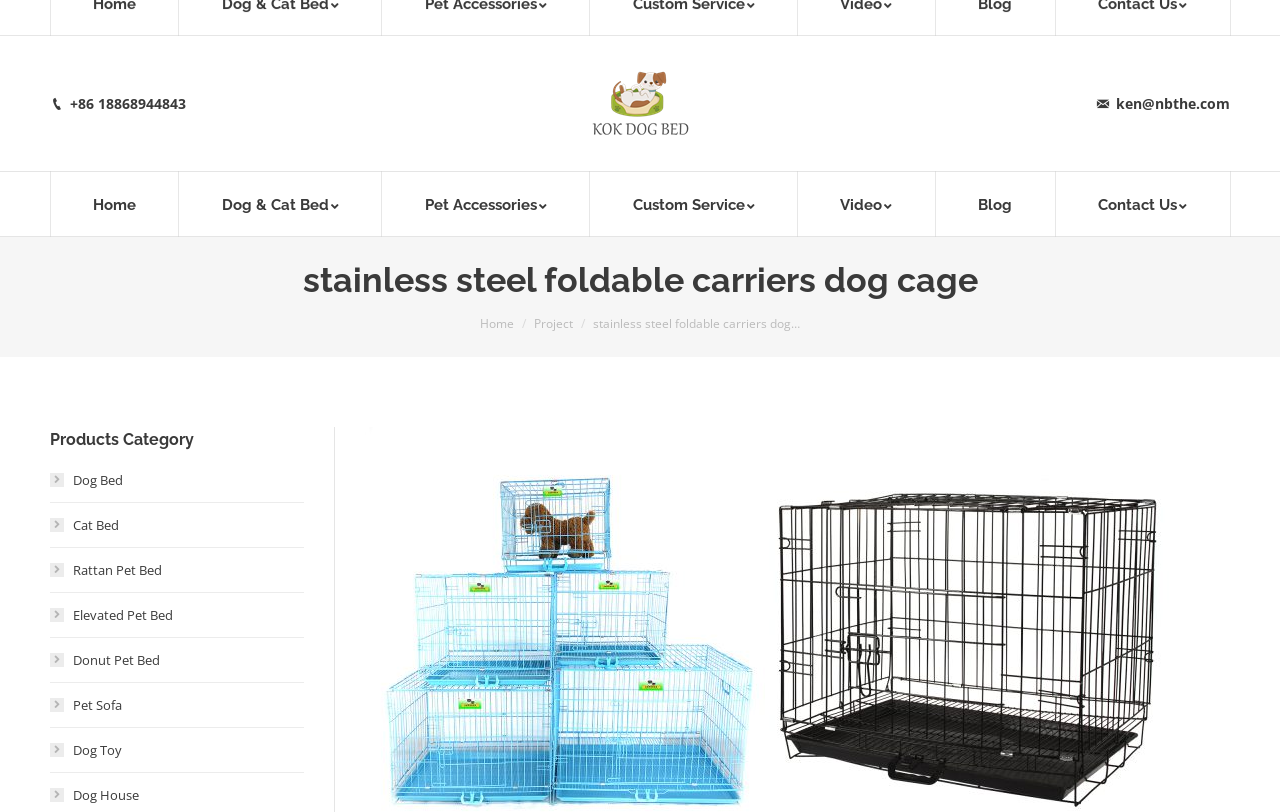Pinpoint the bounding box coordinates for the area that should be clicked to perform the following instruction: "Contact the supplier".

[0.054, 0.115, 0.145, 0.139]